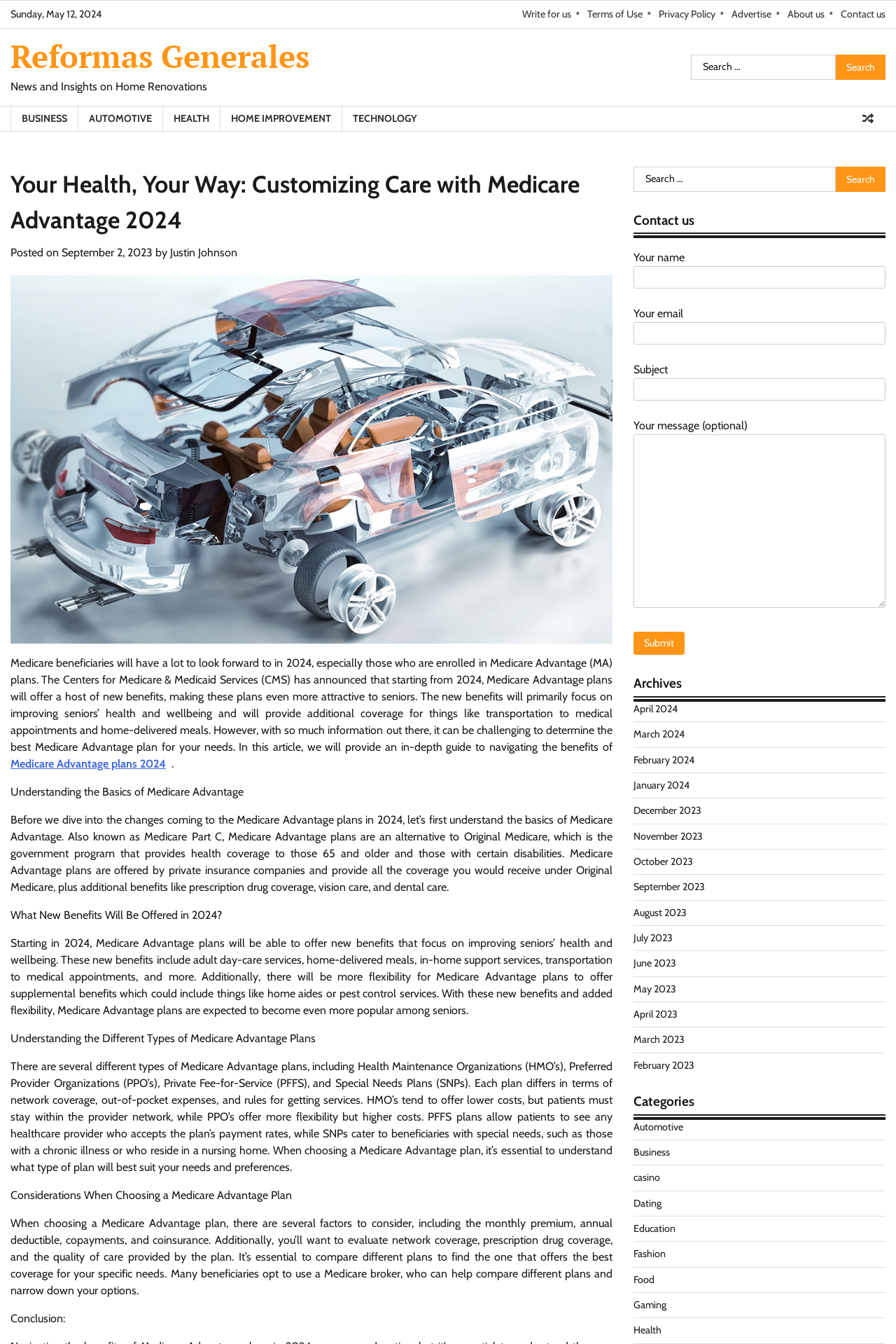Based on the element description: "January 2024", identify the bounding box coordinates for this UI element. The coordinates must be four float numbers between 0 and 1, listed as [left, top, right, bottom].

[0.707, 0.579, 0.77, 0.589]